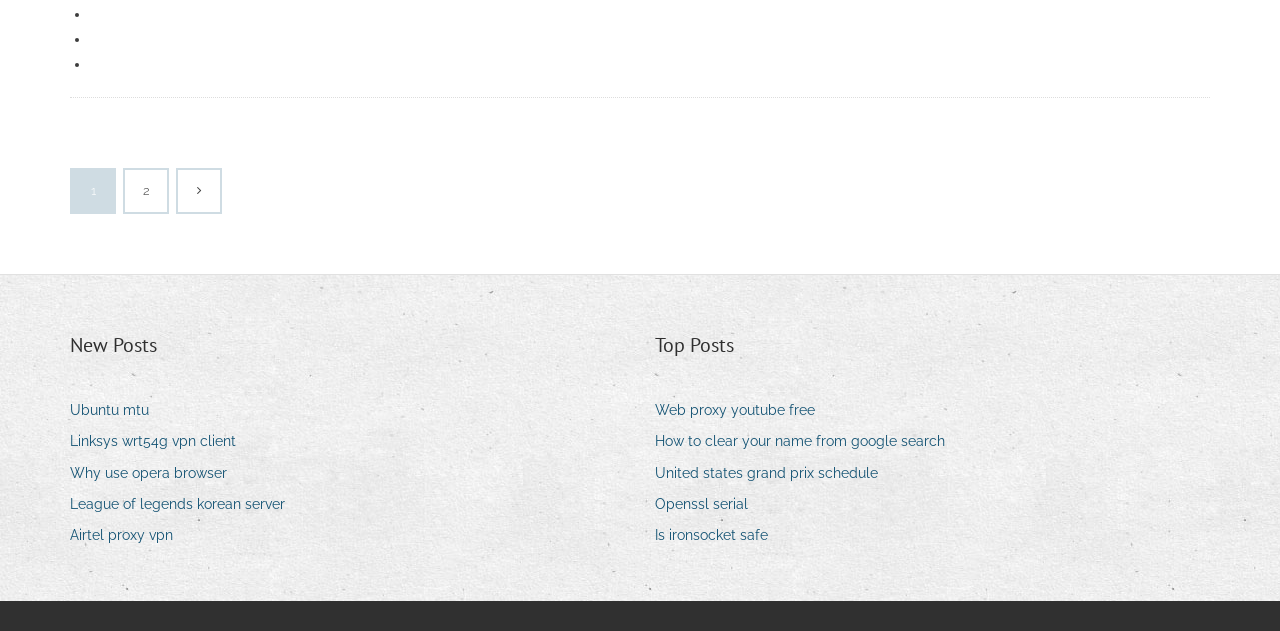Please identify the bounding box coordinates of the area that needs to be clicked to fulfill the following instruction: "Go to Ubuntu mtu."

[0.055, 0.629, 0.128, 0.673]